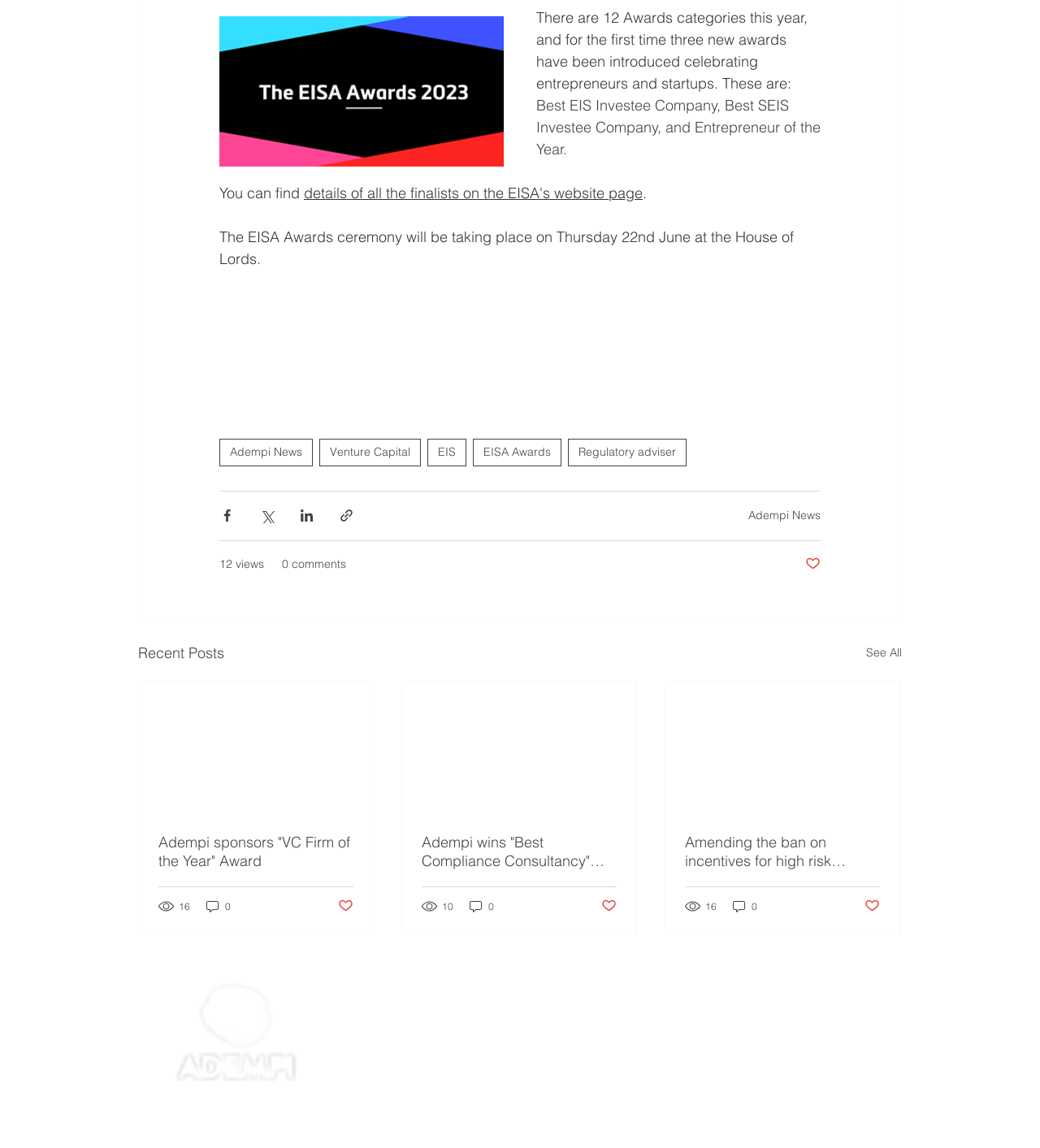Provide the bounding box coordinates of the area you need to click to execute the following instruction: "Follow Adempi on LinkedIn".

[0.754, 0.877, 0.791, 0.911]